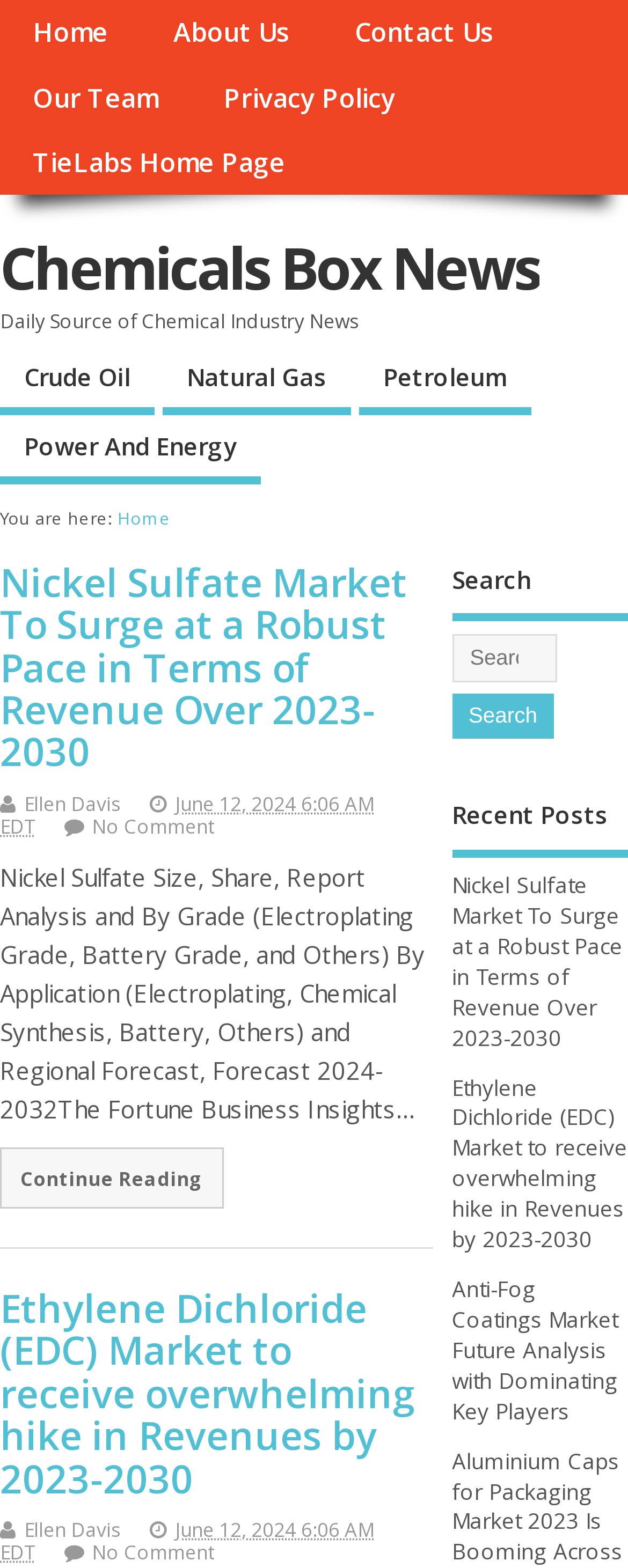Please specify the bounding box coordinates of the clickable section necessary to execute the following command: "View the recent post about Ethylene Dichloride (EDC) Market".

[0.72, 0.684, 1.0, 0.8]